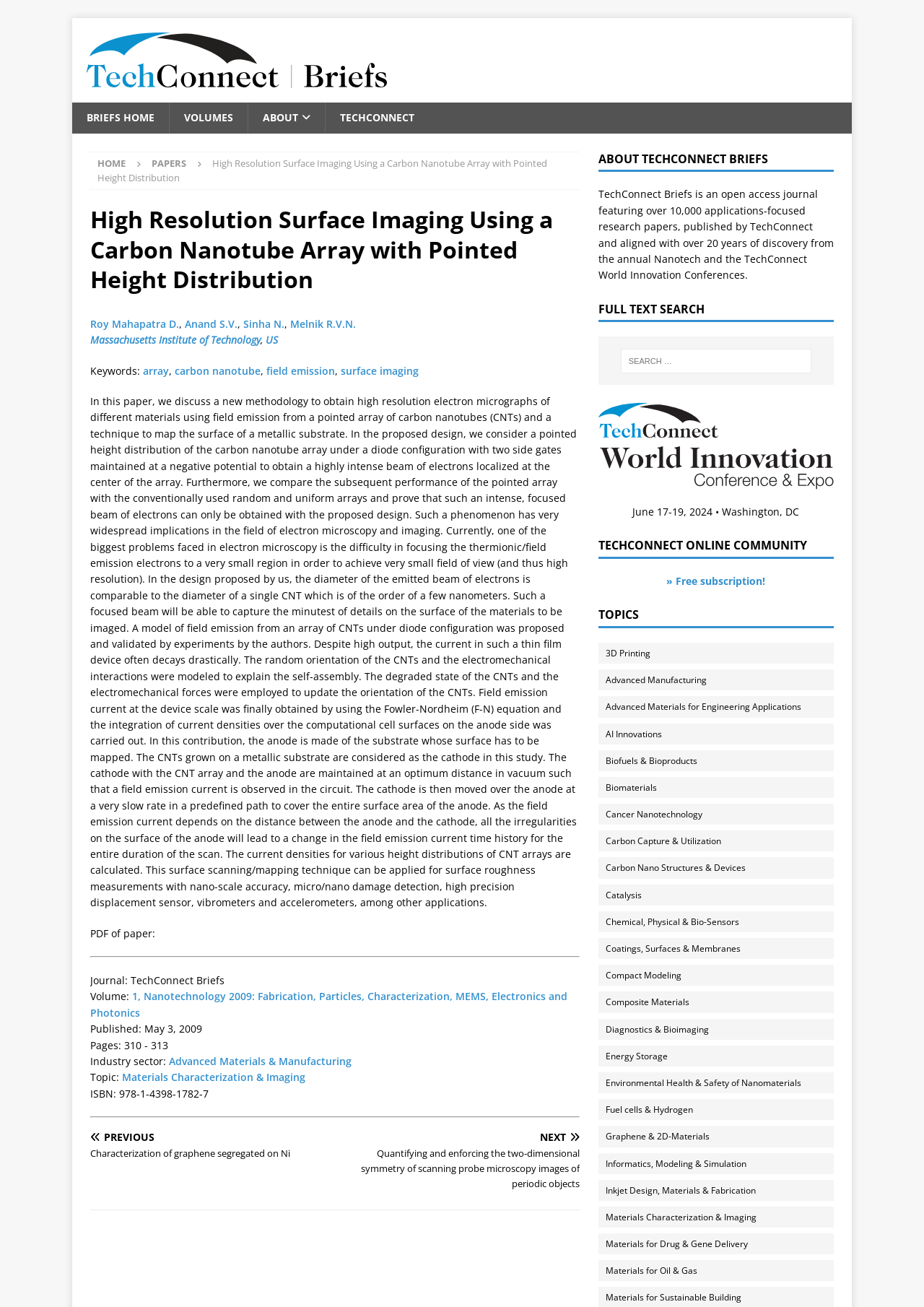Locate the UI element described as follows: "Open toolbar Accessibility Tools". Return the bounding box coordinates as four float numbers between 0 and 1 in the order [left, top, right, bottom].

None